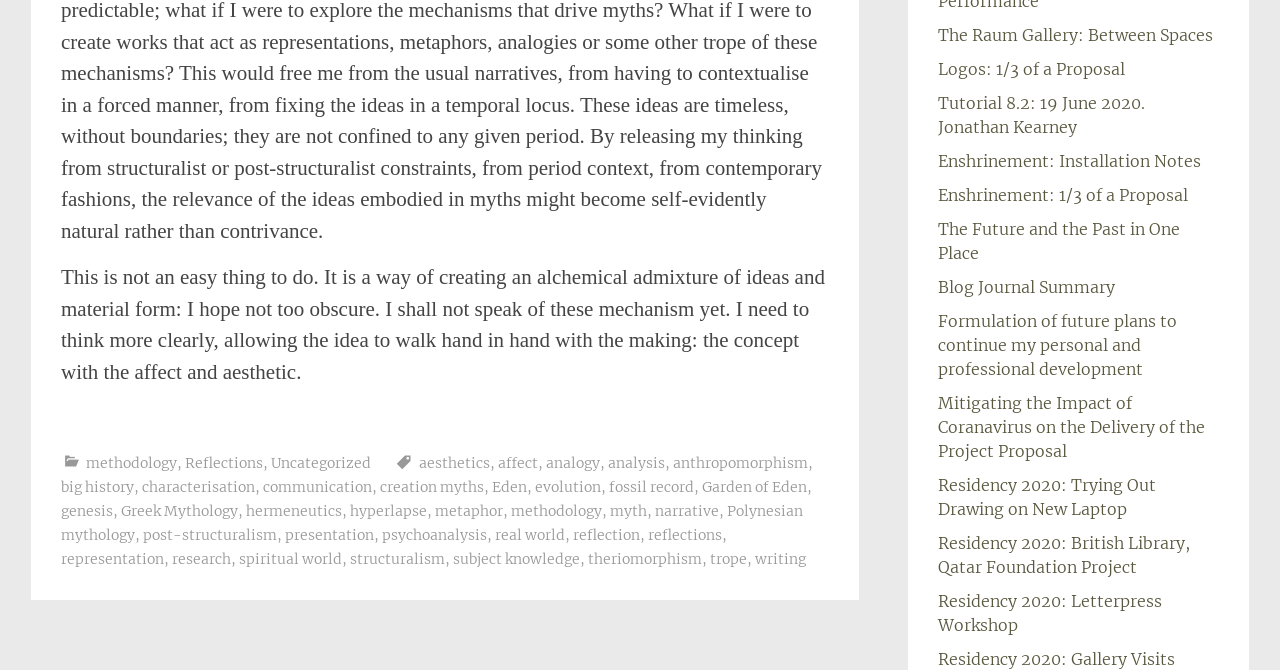What is the main topic of the webpage?
Give a one-word or short-phrase answer derived from the screenshot.

Reflections and methodology